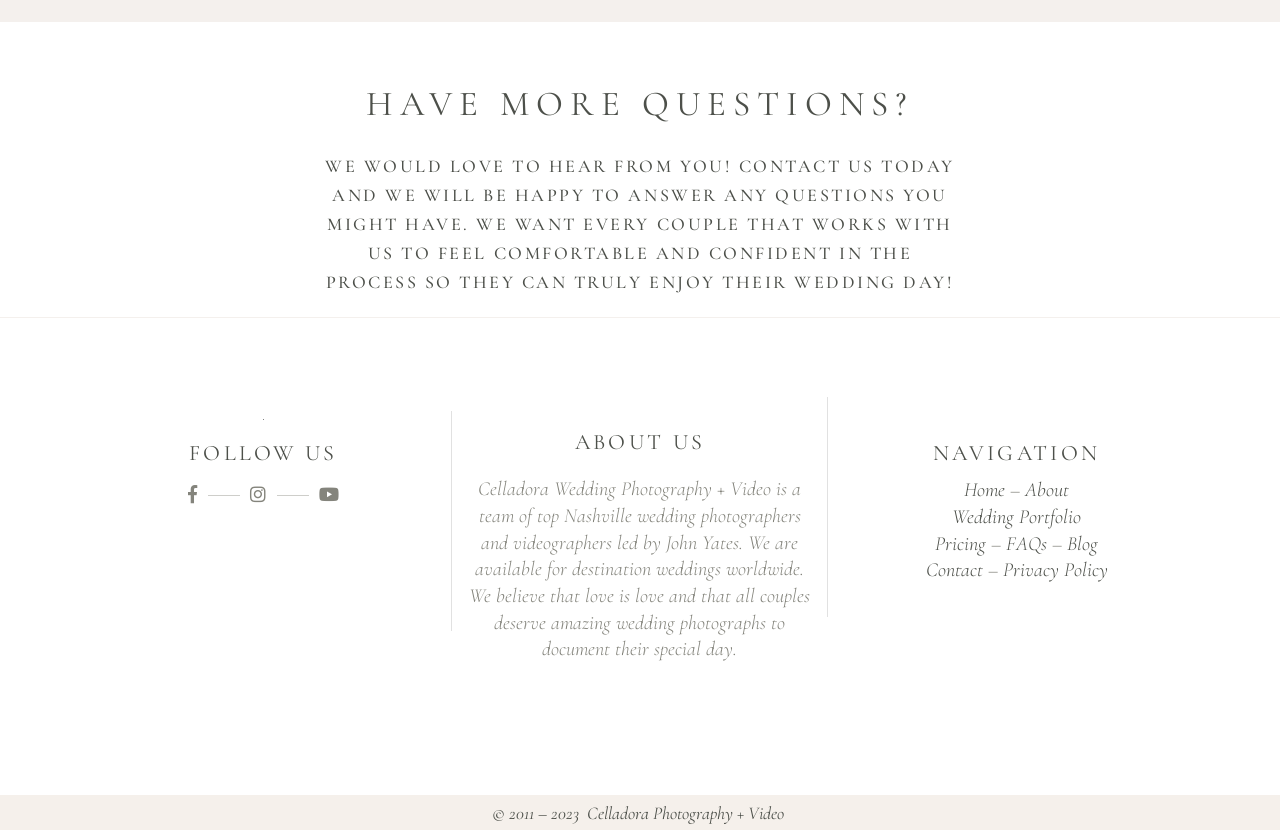What is the year range of the copyright?
Using the image as a reference, give an elaborate response to the question.

The copyright text at the bottom of the webpage reads '© 2011 – 2023 Celladora Photography + Video', which indicates that the year range of the copyright is from 2011 to 2023.